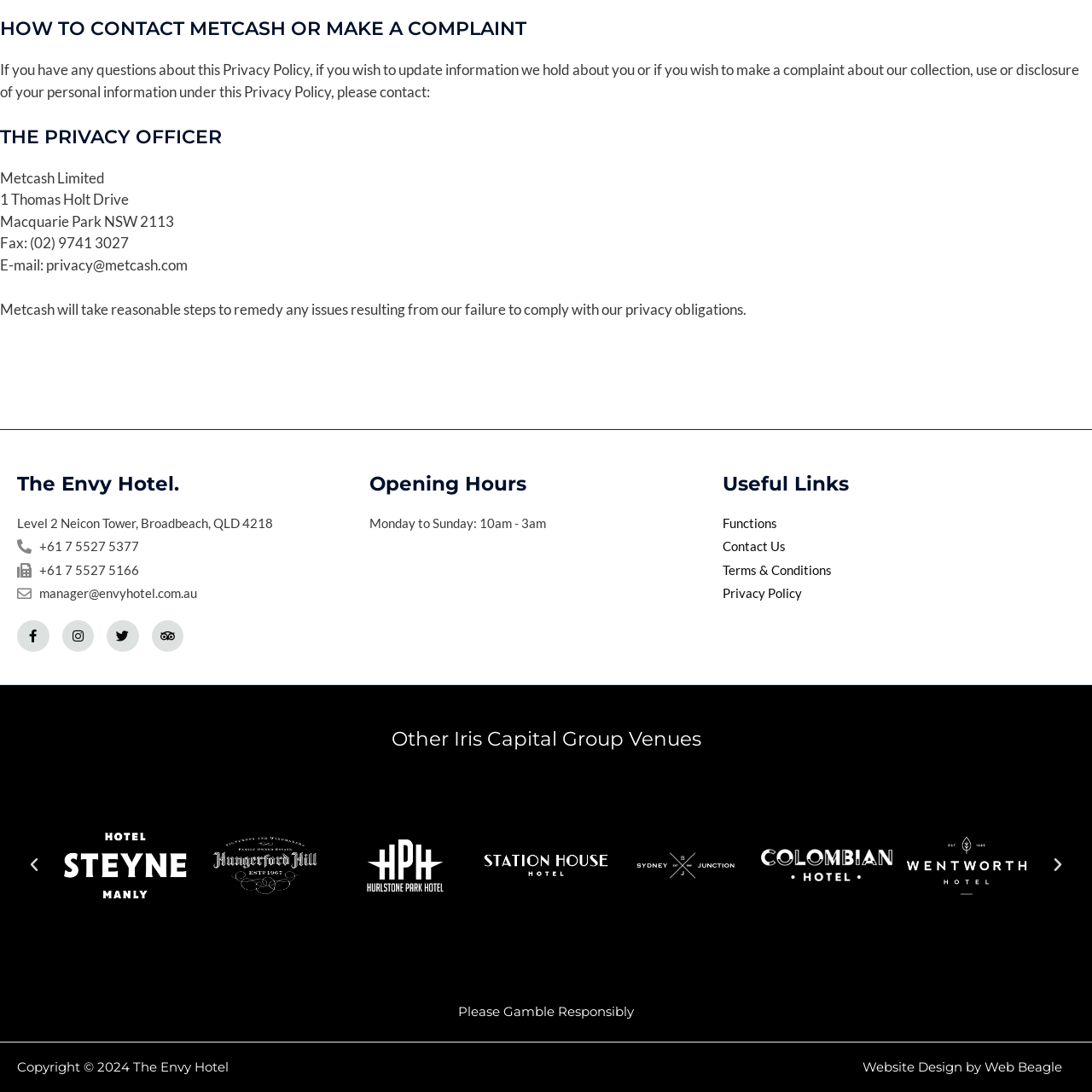What does the logo 'Gunyah' represent?
Check the image inside the red boundary and answer the question using a single word or brief phrase.

Food, drinks, or event offerings